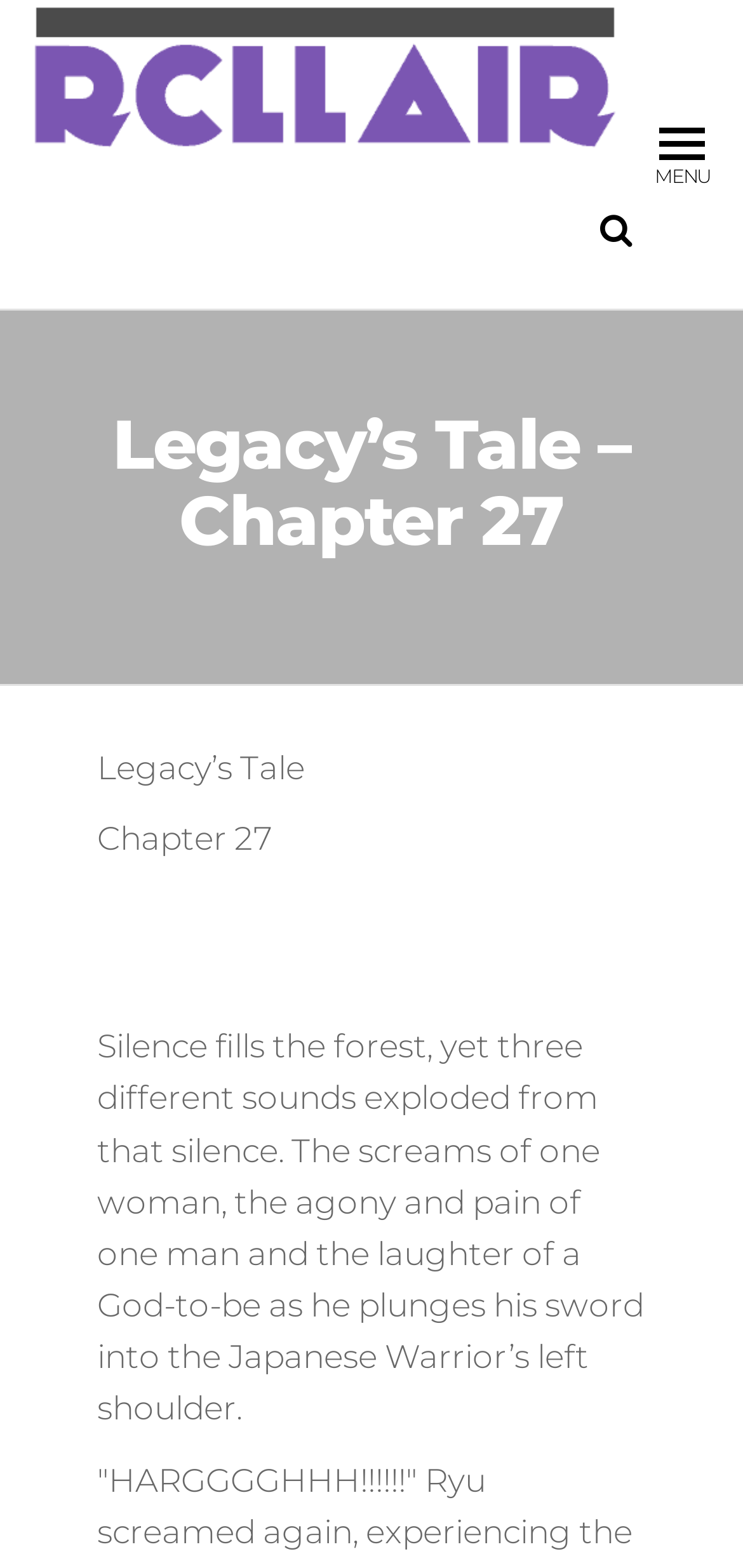What is the first sound mentioned in the story?
Using the information from the image, provide a comprehensive answer to the question.

I analyzed the StaticText elements under the heading 'Legacy’s Tale – Chapter 27' and found a text element with the content 'The screams of one woman, the agony and pain of one man and the laughter of a God-to-be as he plunges his sword into the Japanese Warrior’s left shoulder.'. The first sound mentioned in this text is the screams of one woman.